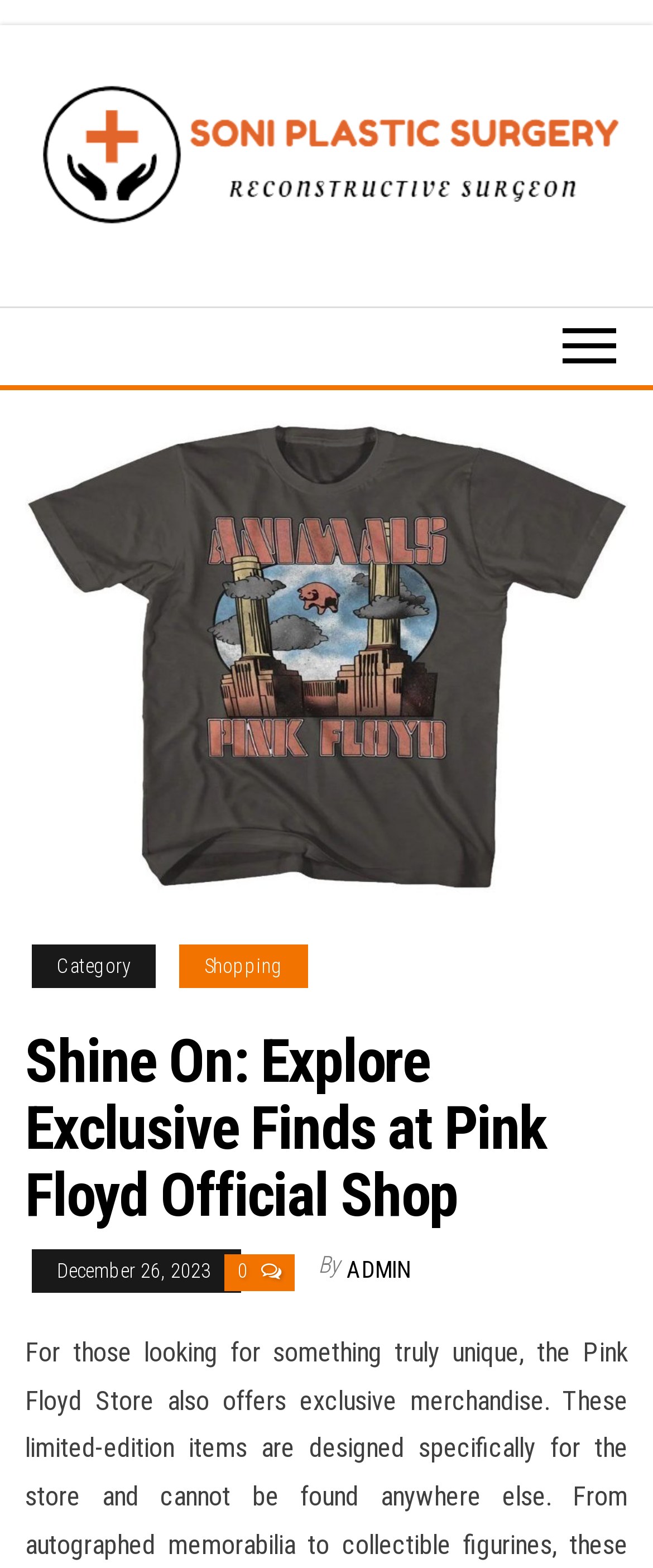Please answer the following question as detailed as possible based on the image: 
Who is the author of the article?

I found the link 'ADMIN' next to the static text 'By', which suggests that ADMIN is the author of the article.